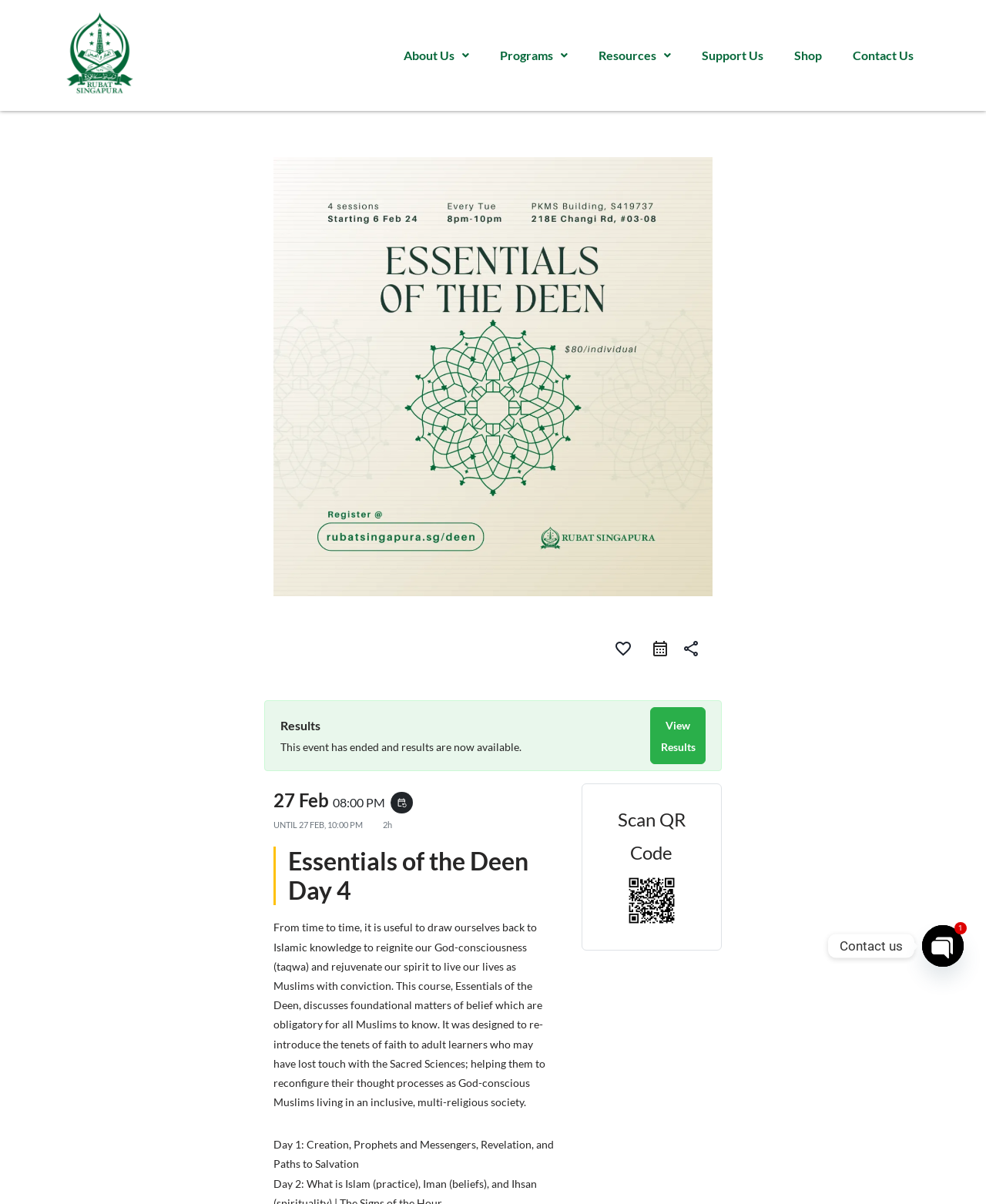What is the purpose of the 'Add To Wishlist' button?
Analyze the image and provide a thorough answer to the question.

I found the answer by looking at the generic element with the text 'Add To Wishlist' which is located near the top of the webpage, indicating that it is a button to add the event to a wishlist.